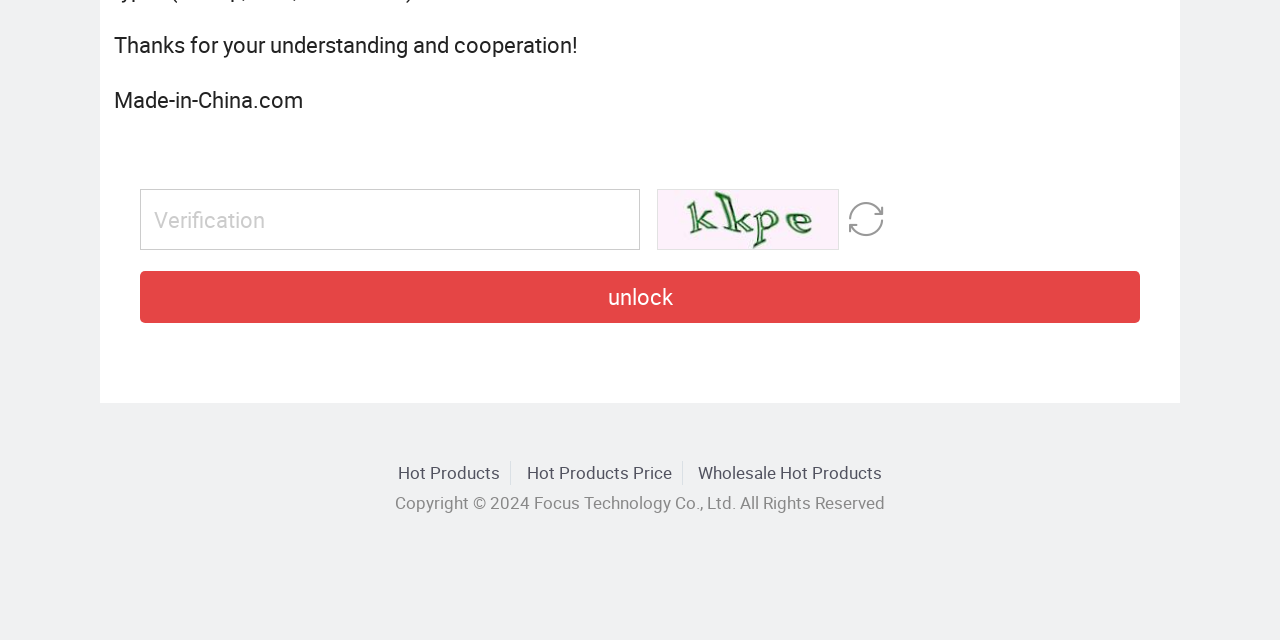Please determine the bounding box coordinates for the UI element described here. Use the format (top-left x, top-left y, bottom-right x, bottom-right y) with values bounded between 0 and 1: name="verCode" placeholder="Verification"

[0.109, 0.295, 0.5, 0.39]